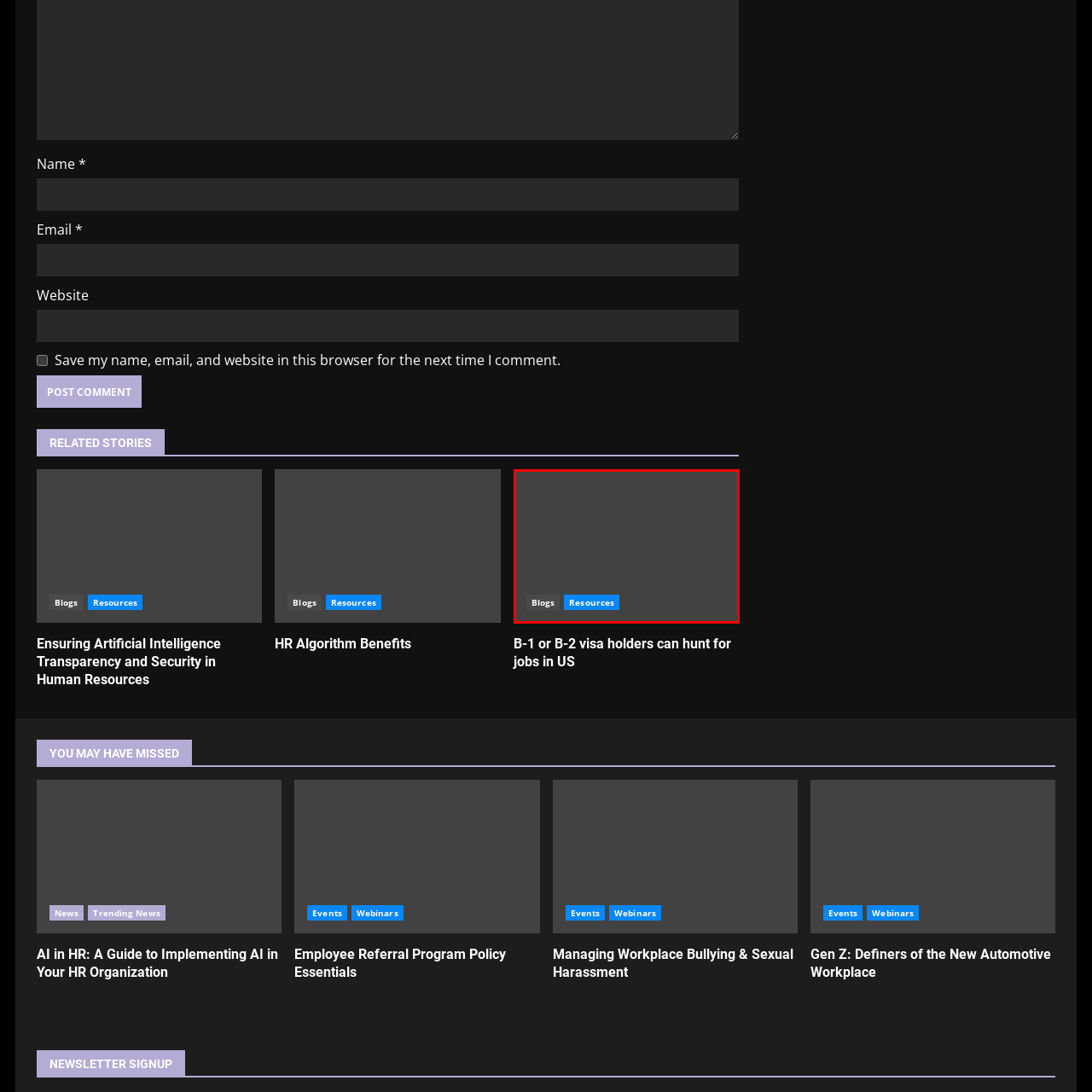Which button is active or selected? Inspect the image encased in the red bounding box and answer using only one word or a brief phrase.

Resources